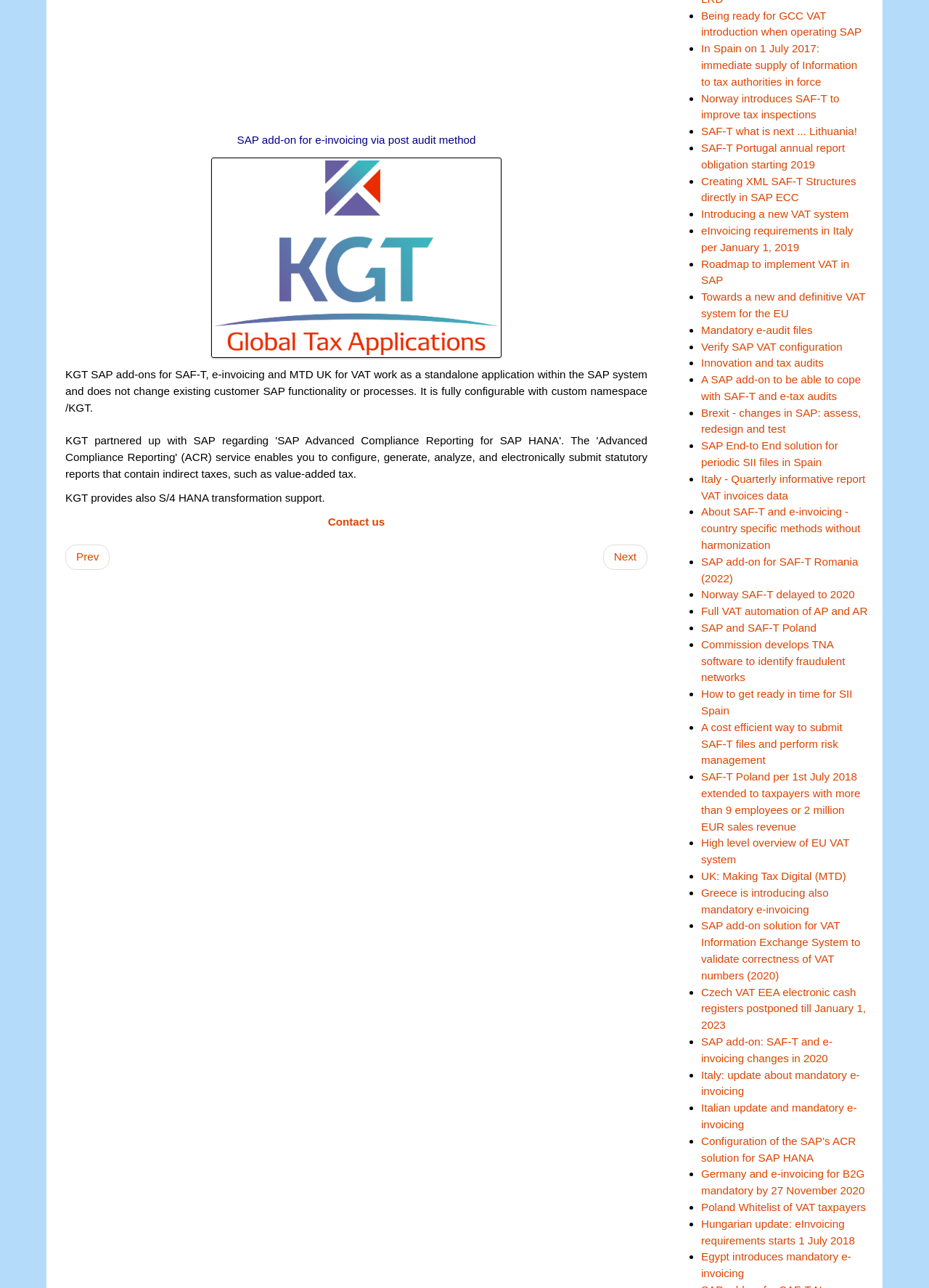Reply to the question with a brief word or phrase: Which countries are mentioned on the webpage?

Multiple countries